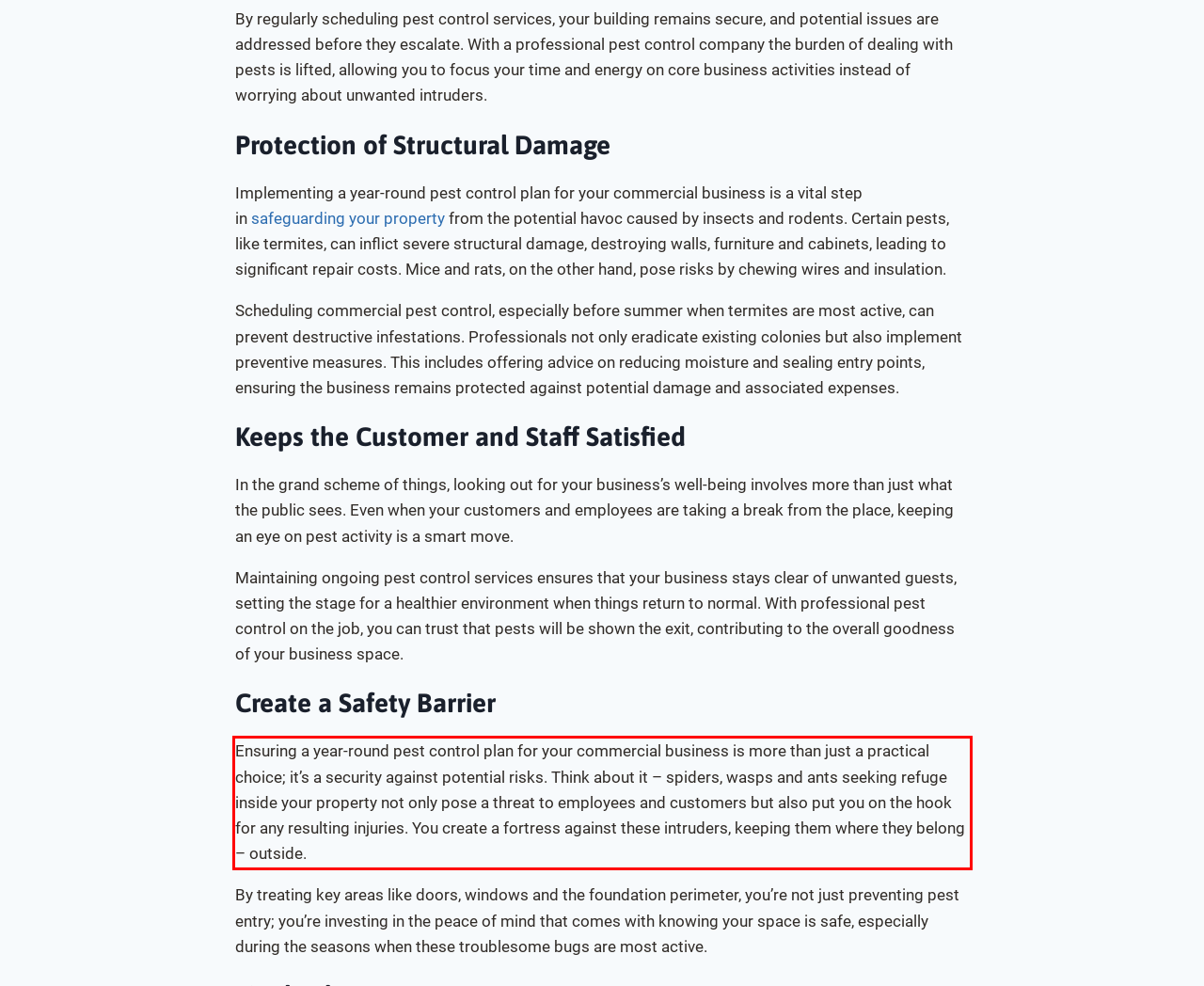You are provided with a screenshot of a webpage containing a red bounding box. Please extract the text enclosed by this red bounding box.

Ensuring a year-round pest control plan for your commercial business is more than just a practical choice; it’s a security against potential risks. Think about it – spiders, wasps and ants seeking refuge inside your property not only pose a threat to employees and customers but also put you on the hook for any resulting injuries. You create a fortress against these intruders, keeping them whеrе thеy bеlong – outside.